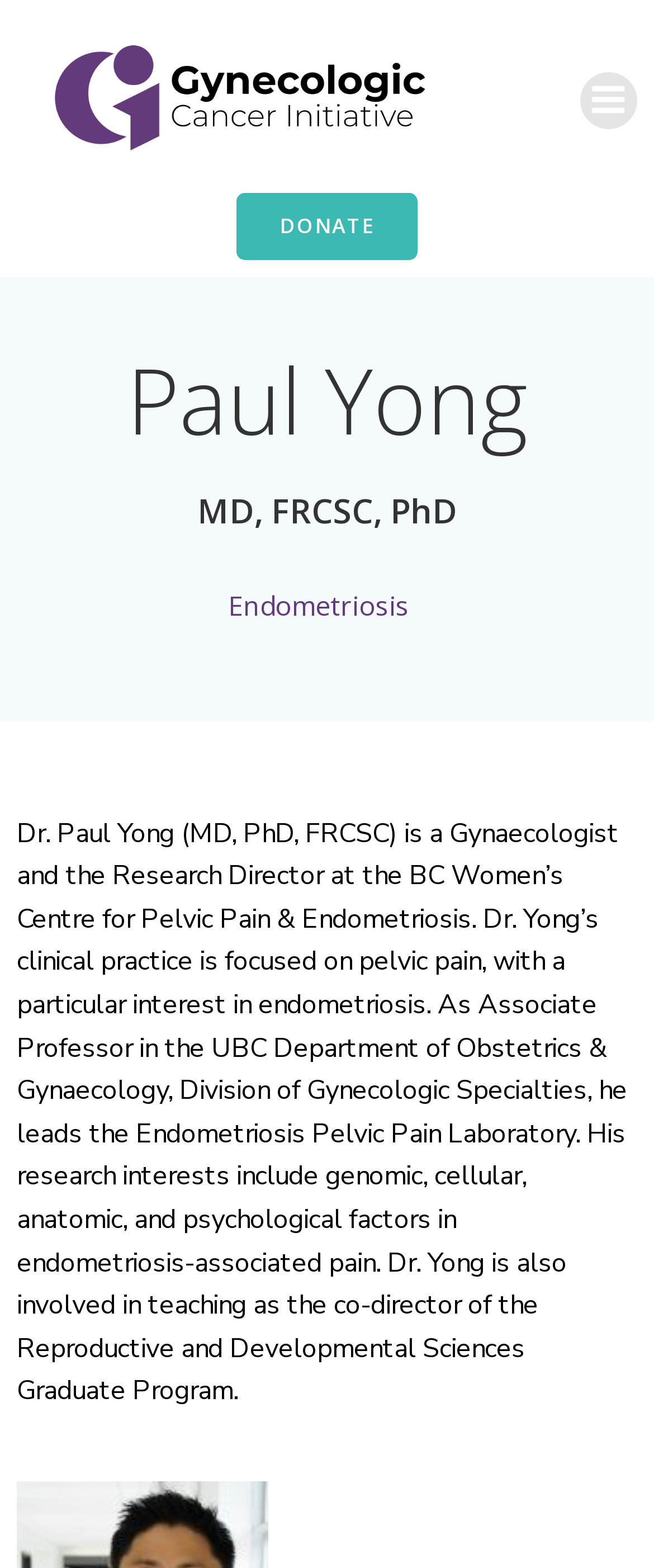Explain the webpage in detail, including its primary components.

The webpage is about Dr. Paul Yong, a Gynaecologist and Research Director at the BC Women’s Centre for Pelvic Pain & Endometriosis. At the top left of the page, there is a link with no text, and to its right, there is a link labeled "Menu" accompanied by a small image. Below these links, there is a prominent link "DONATE" positioned roughly in the middle of the page. 

Above the main content, Dr. Yong's credentials "MD, FRCSC, PhD" are displayed in a heading. The main content is a paragraph of text that describes Dr. Yong's clinical practice, research interests, and teaching roles. This text is positioned below the heading and occupies most of the page. There are also two links, "Endometriosis" and another link with no text, placed above the main content, but below the "DONATE" link.